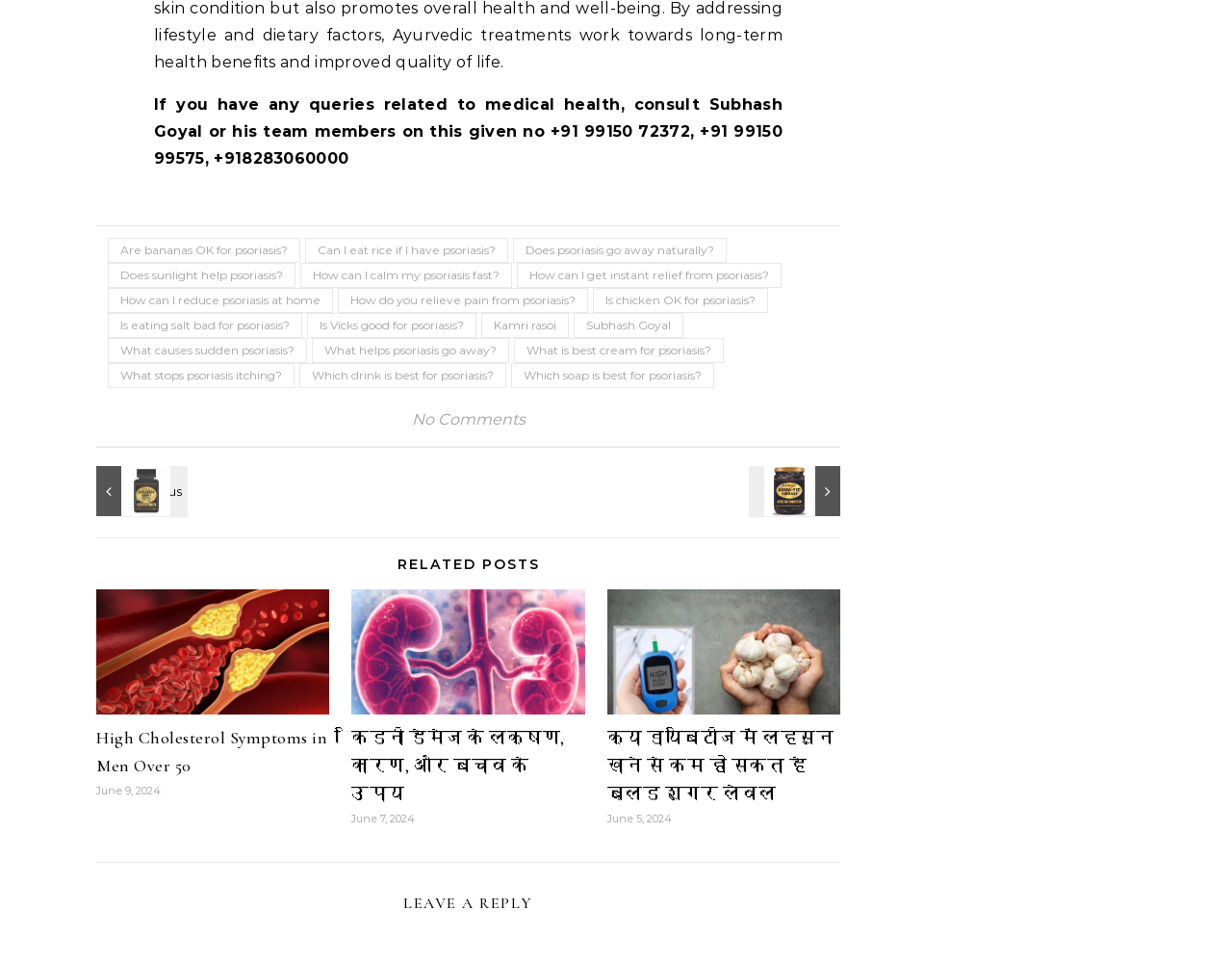What is the title of the first related post?
Using the visual information, respond with a single word or phrase.

High Cholesterol Symptoms